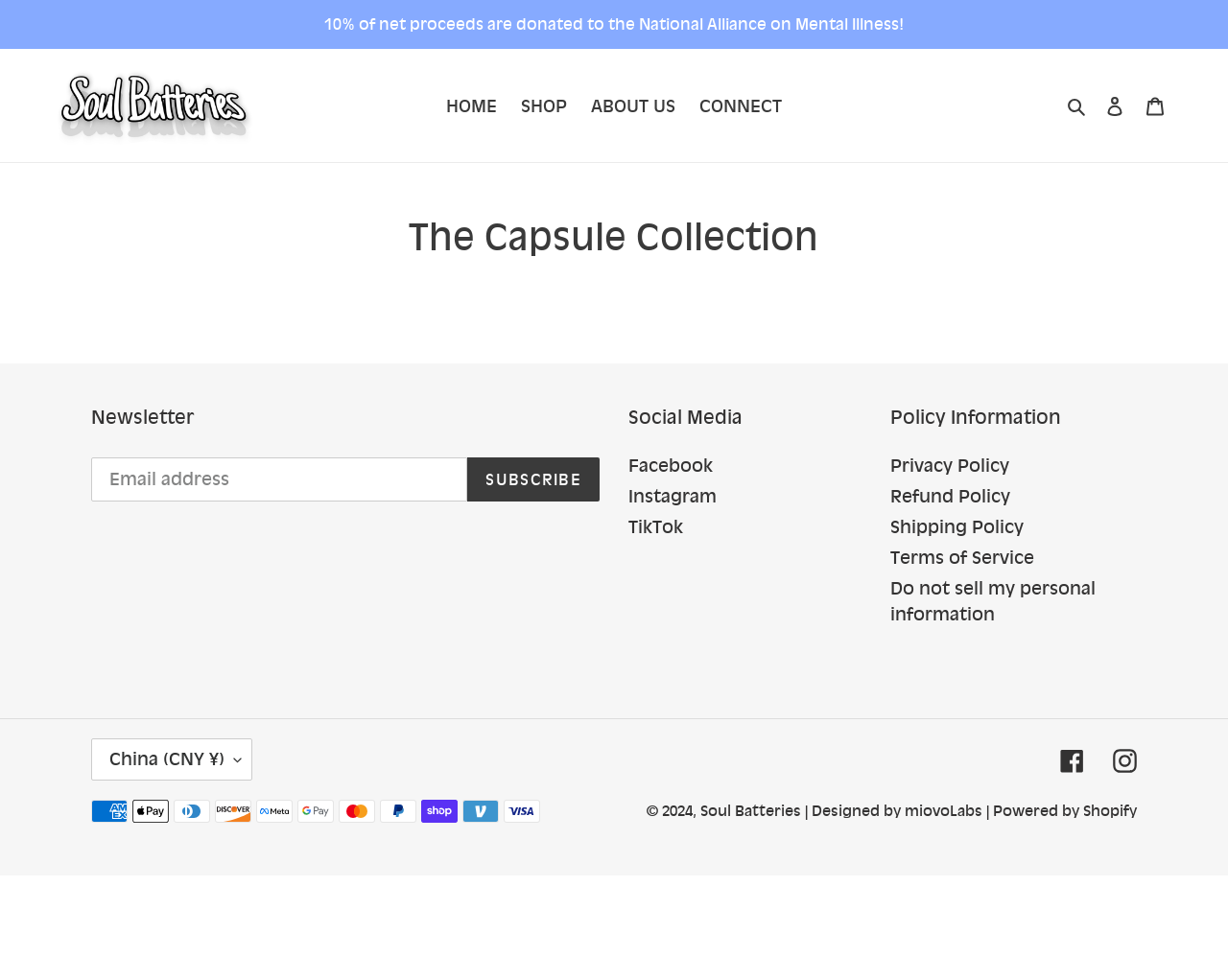Please determine and provide the text content of the webpage's heading.

The Capsule Collection